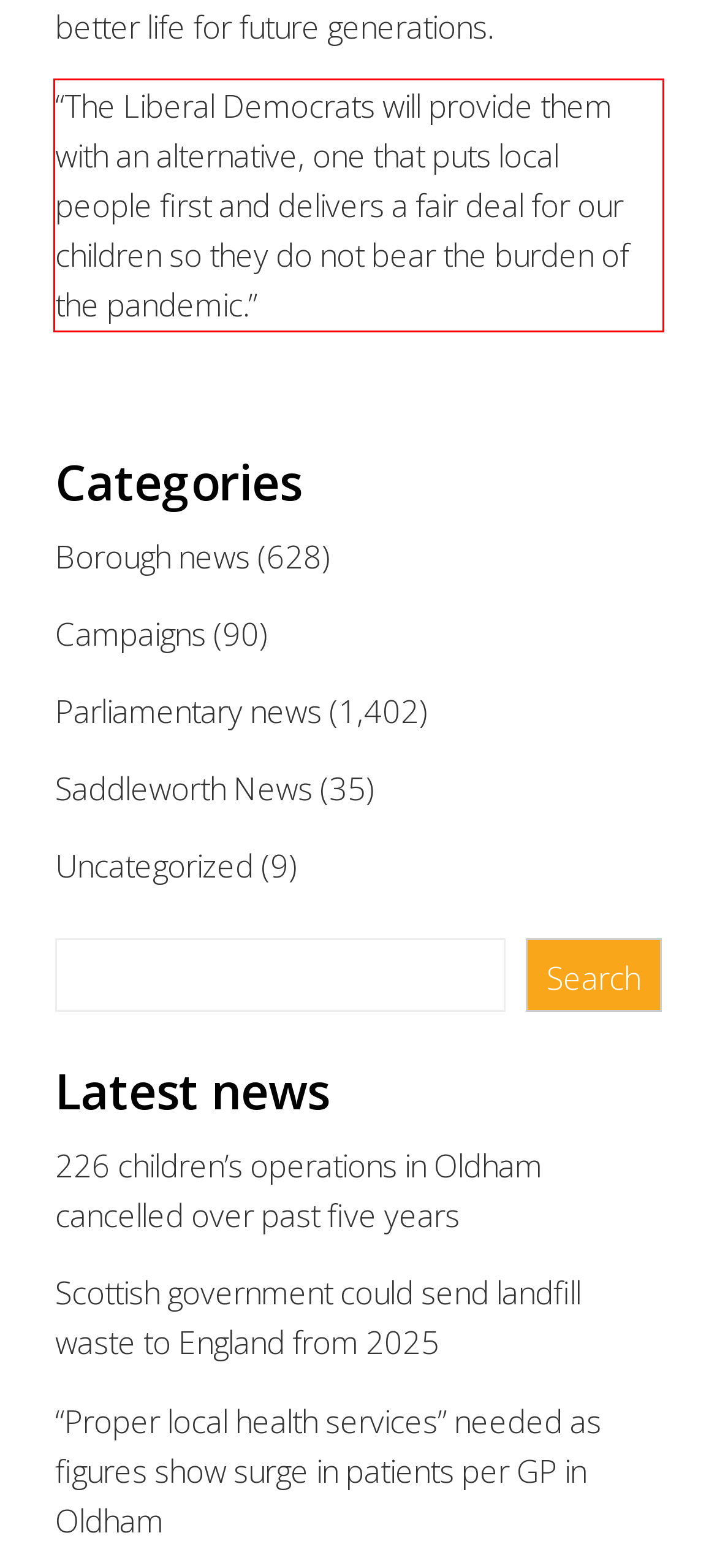Review the webpage screenshot provided, and perform OCR to extract the text from the red bounding box.

“The Liberal Democrats will provide them with an alternative, one that puts local people first and delivers a fair deal for our children so they do not bear the burden of the pandemic.”